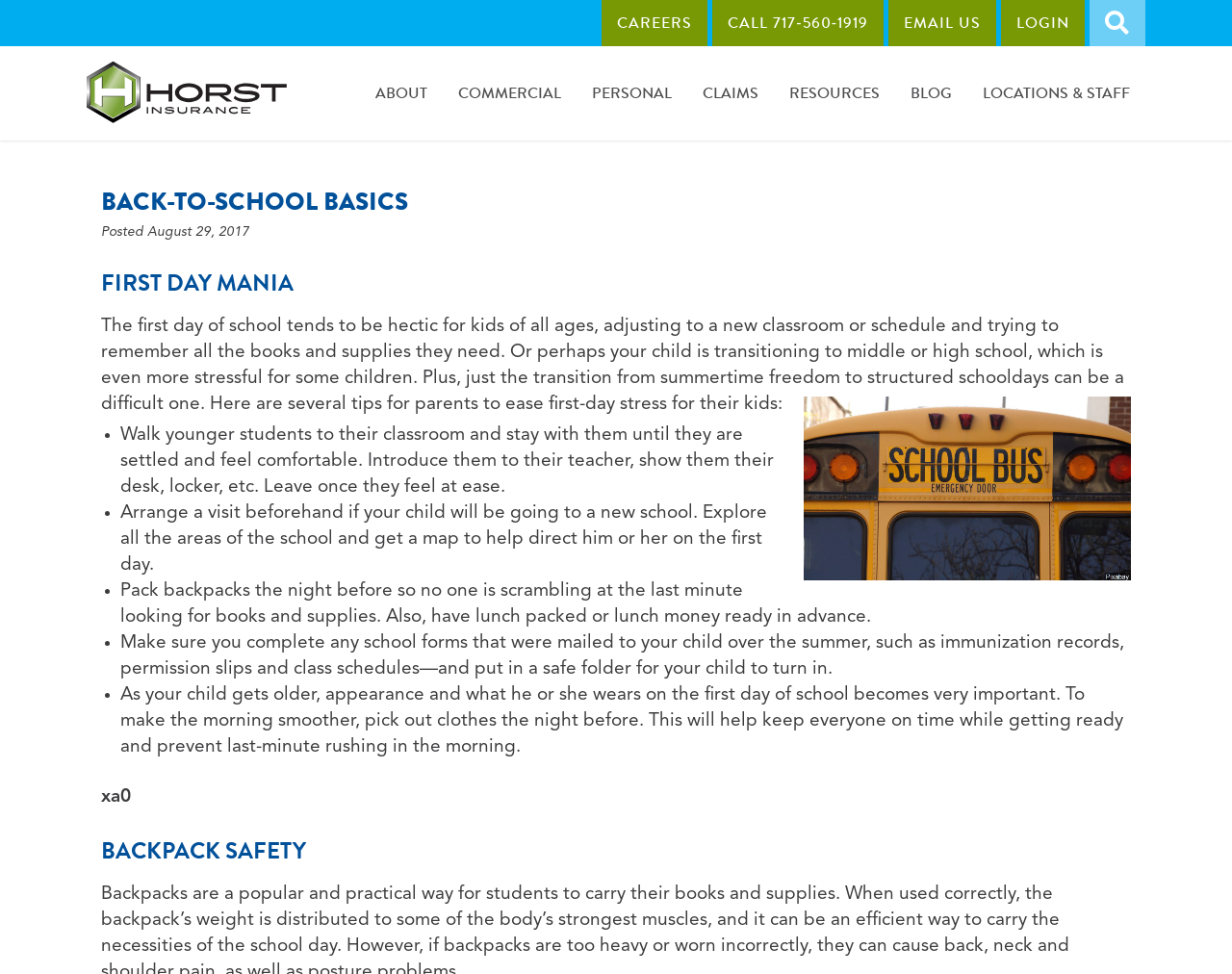Please identify the bounding box coordinates of the element that needs to be clicked to execute the following command: "Click the 'CAREERS' link". Provide the bounding box using four float numbers between 0 and 1, formatted as [left, top, right, bottom].

[0.489, 0.0, 0.574, 0.047]